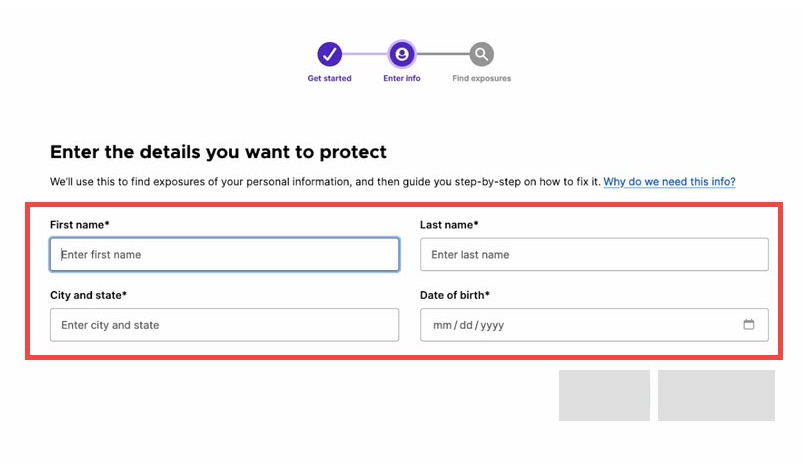How many input fields are in the red-bordered section?
Answer the question in a detailed and comprehensive manner.

The number of input fields in the red-bordered section can be counted by looking at the fields provided, which are First Name, Last Name, City and State, and Date of Birth, totaling 4 fields.